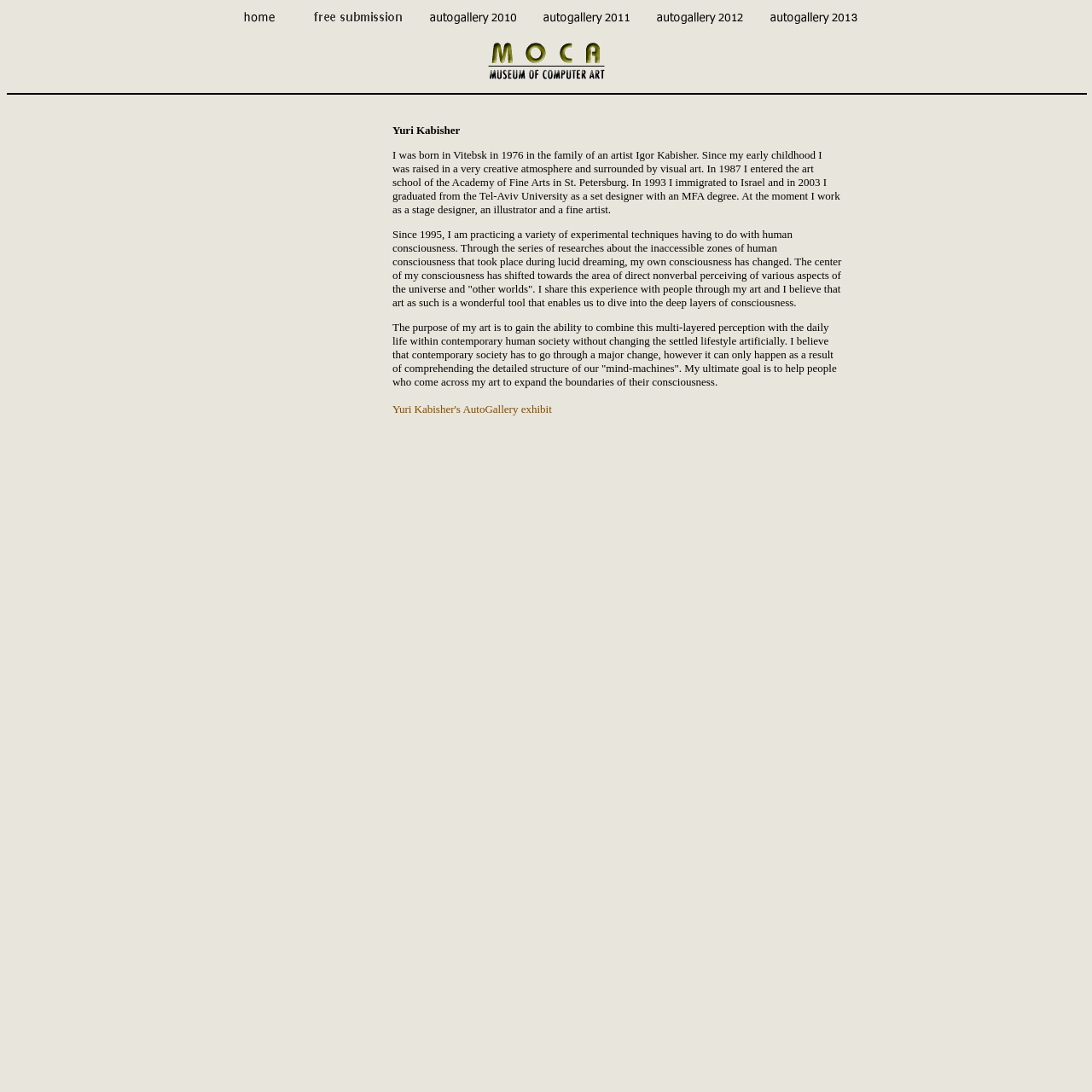Answer the question below with a single word or a brief phrase: 
What is the purpose of the artist's art?

To expand the boundaries of human consciousness